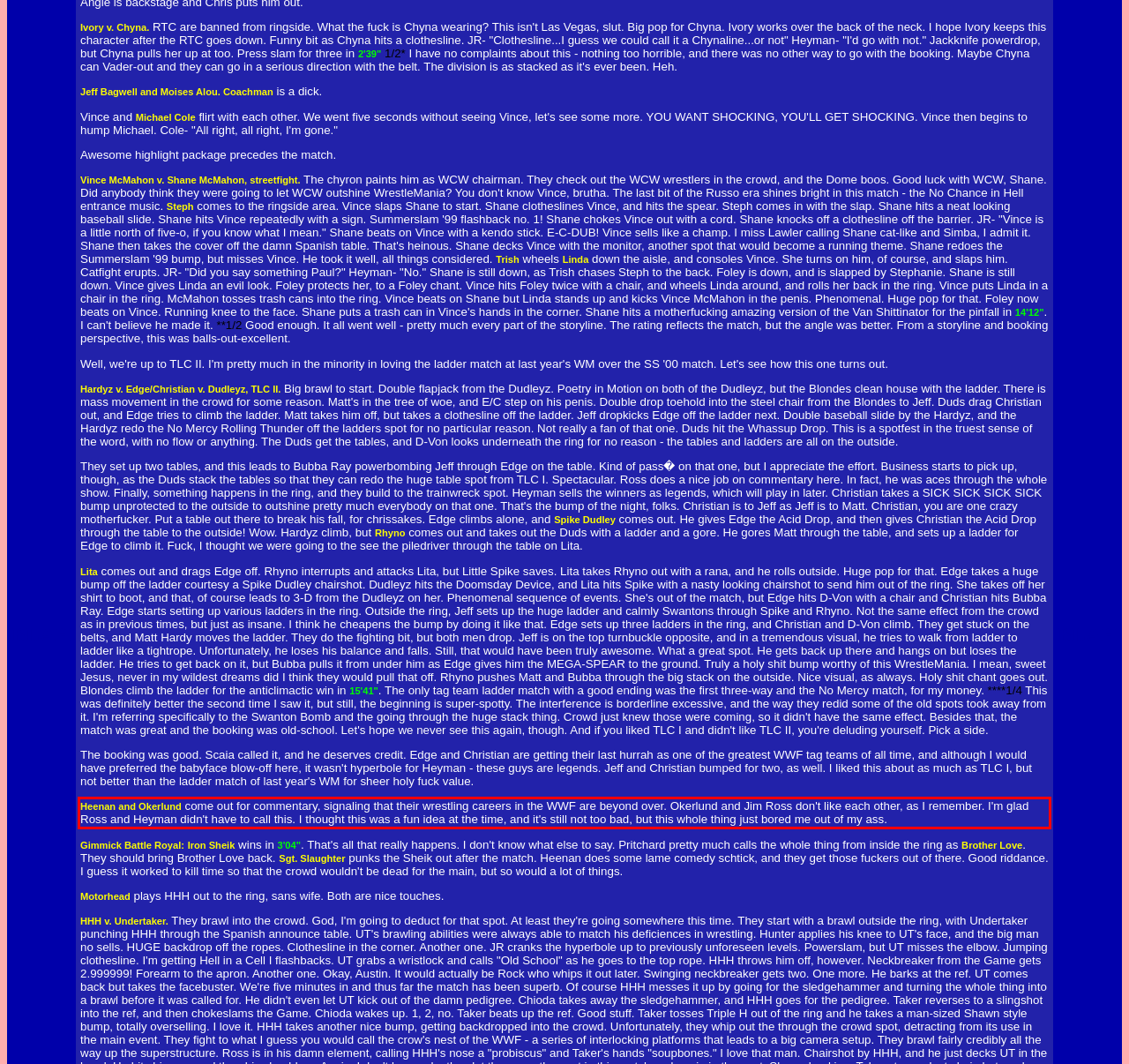Within the screenshot of a webpage, identify the red bounding box and perform OCR to capture the text content it contains.

Heenan and Okerlund come out for commentary, signaling that their wrestling careers in the WWF are beyond over. Okerlund and Jim Ross don't like each other, as I remember. I'm glad Ross and Heyman didn't have to call this. I thought this was a fun idea at the time, and it's still not too bad, but this whole thing just bored me out of my ass.